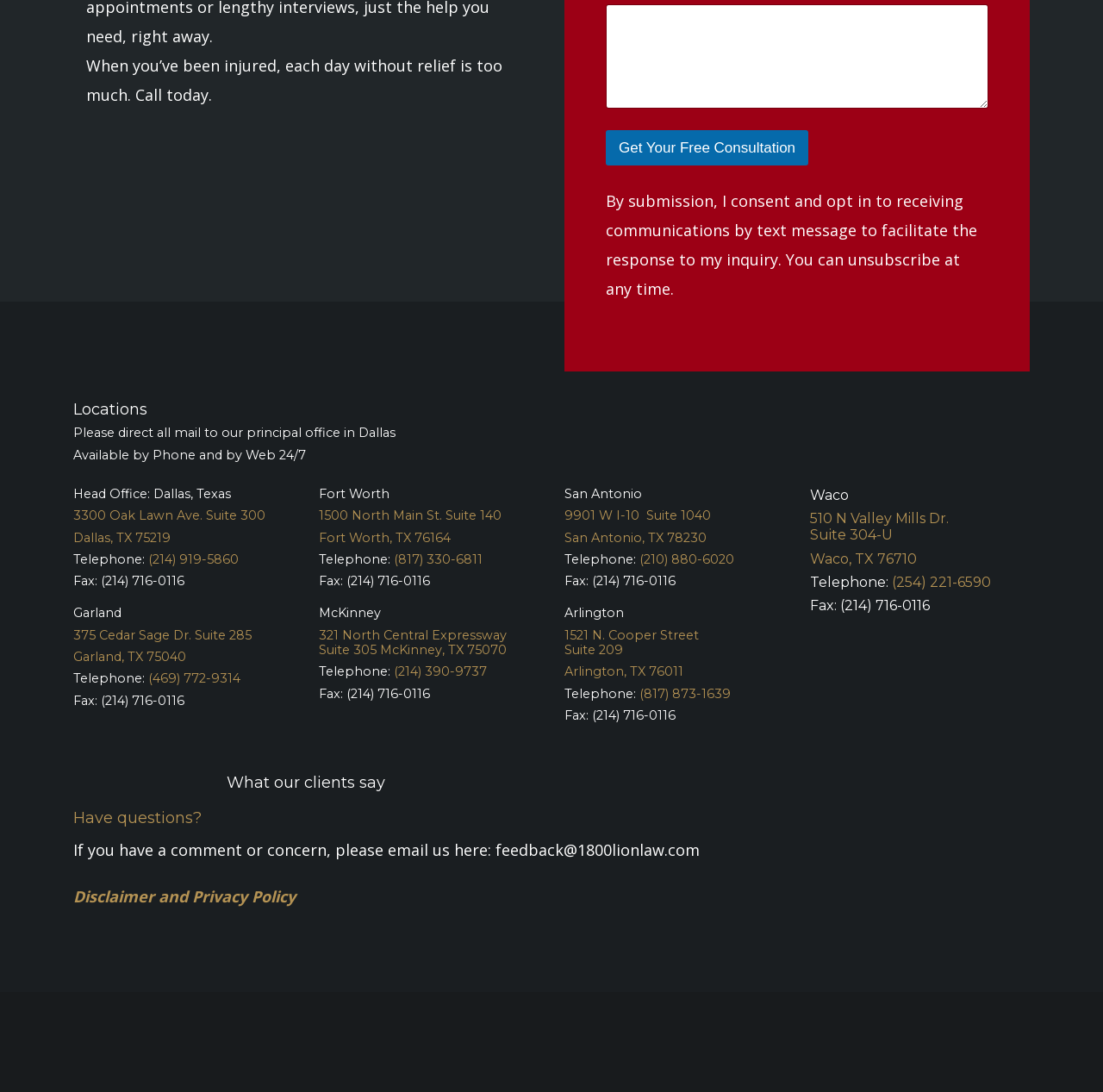Please pinpoint the bounding box coordinates for the region I should click to adhere to this instruction: "Tell us what happened".

[0.549, 0.004, 0.896, 0.099]